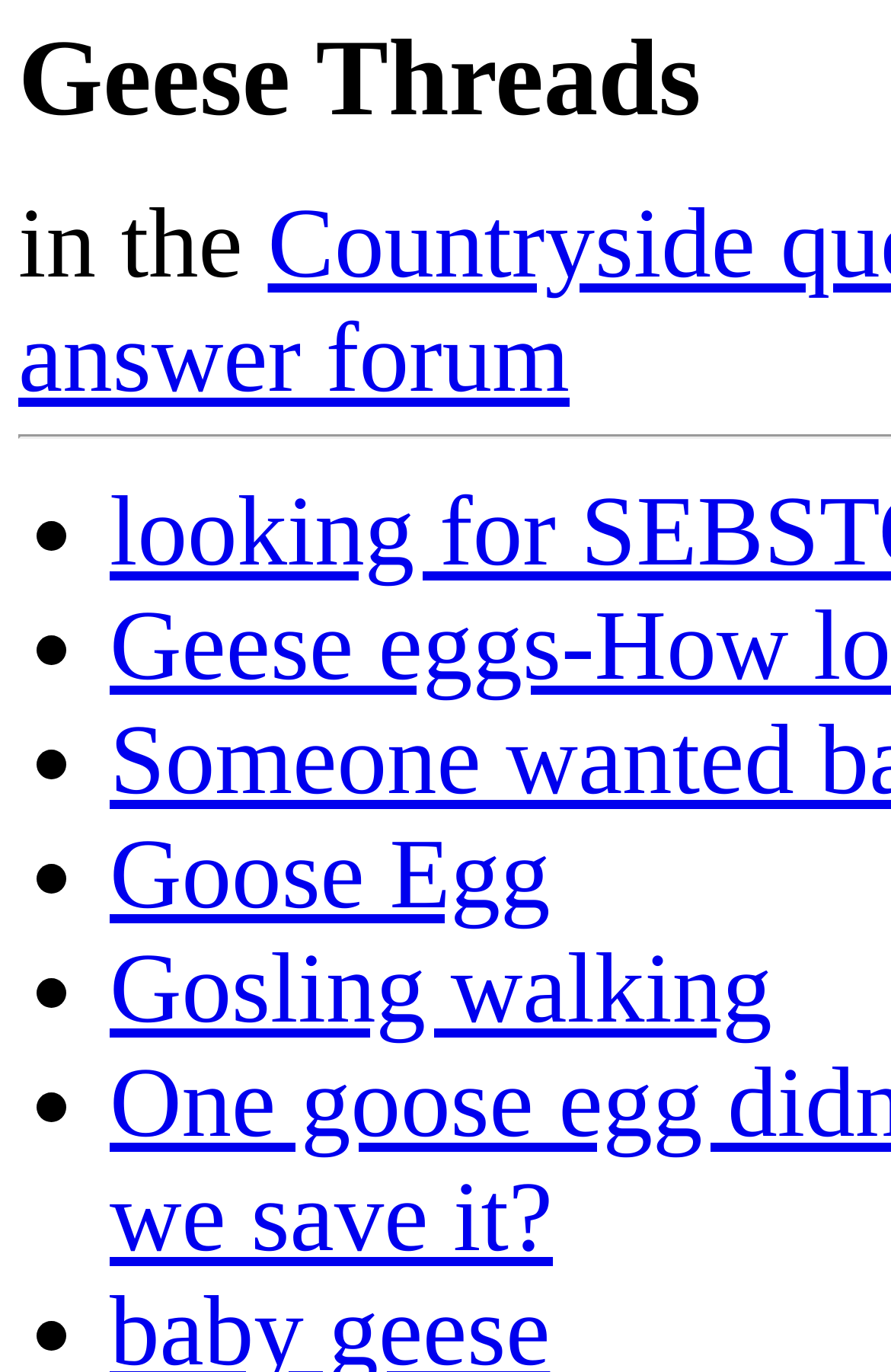Provide a short answer to the following question with just one word or phrase: What is the text of the first link?

Goose Egg